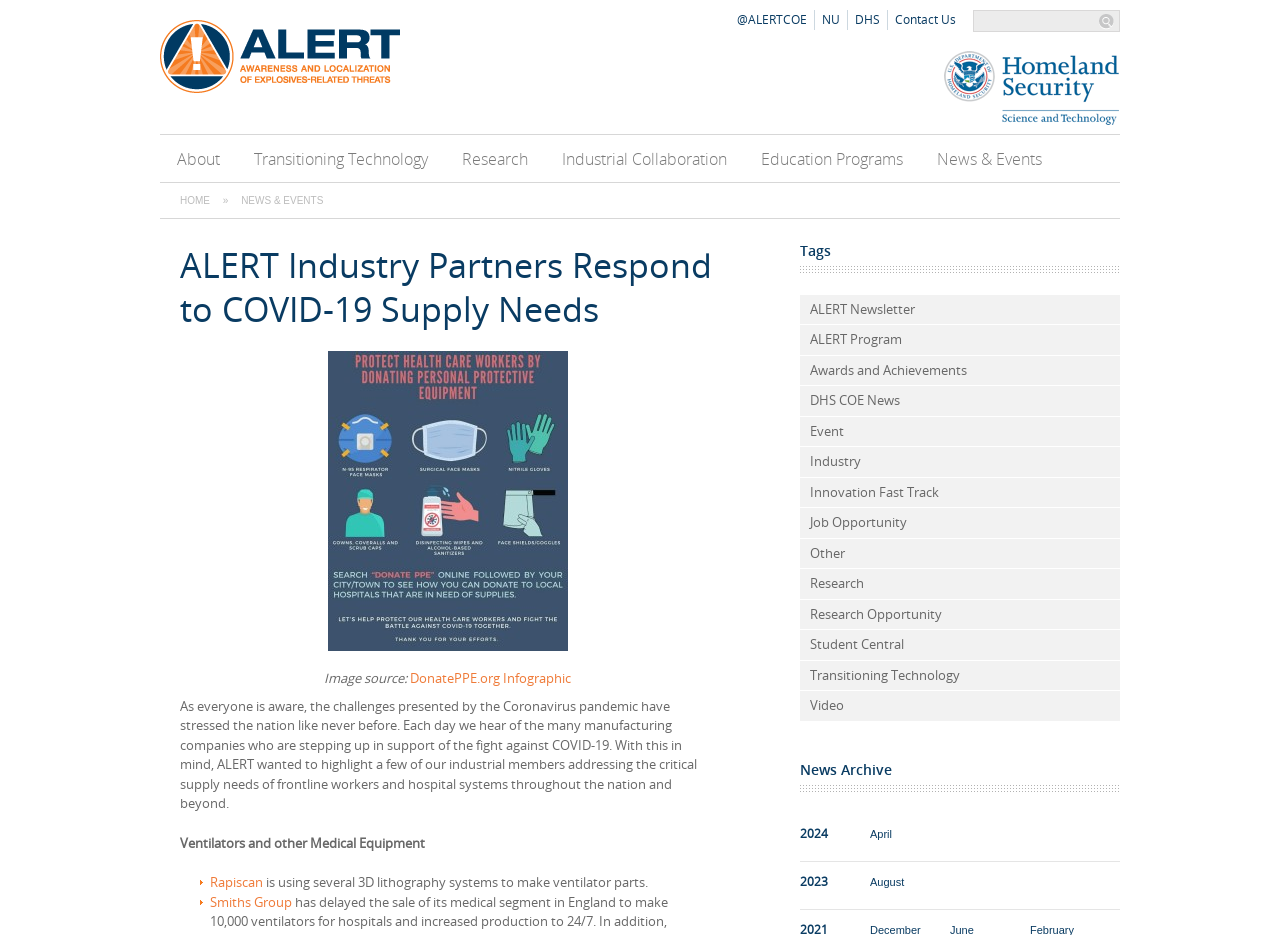Using the webpage screenshot, find the UI element described by Home. Provide the bounding box coordinates in the format (top-left x, top-left y, bottom-right x, bottom-right y), ensuring all values are floating point numbers between 0 and 1.

None